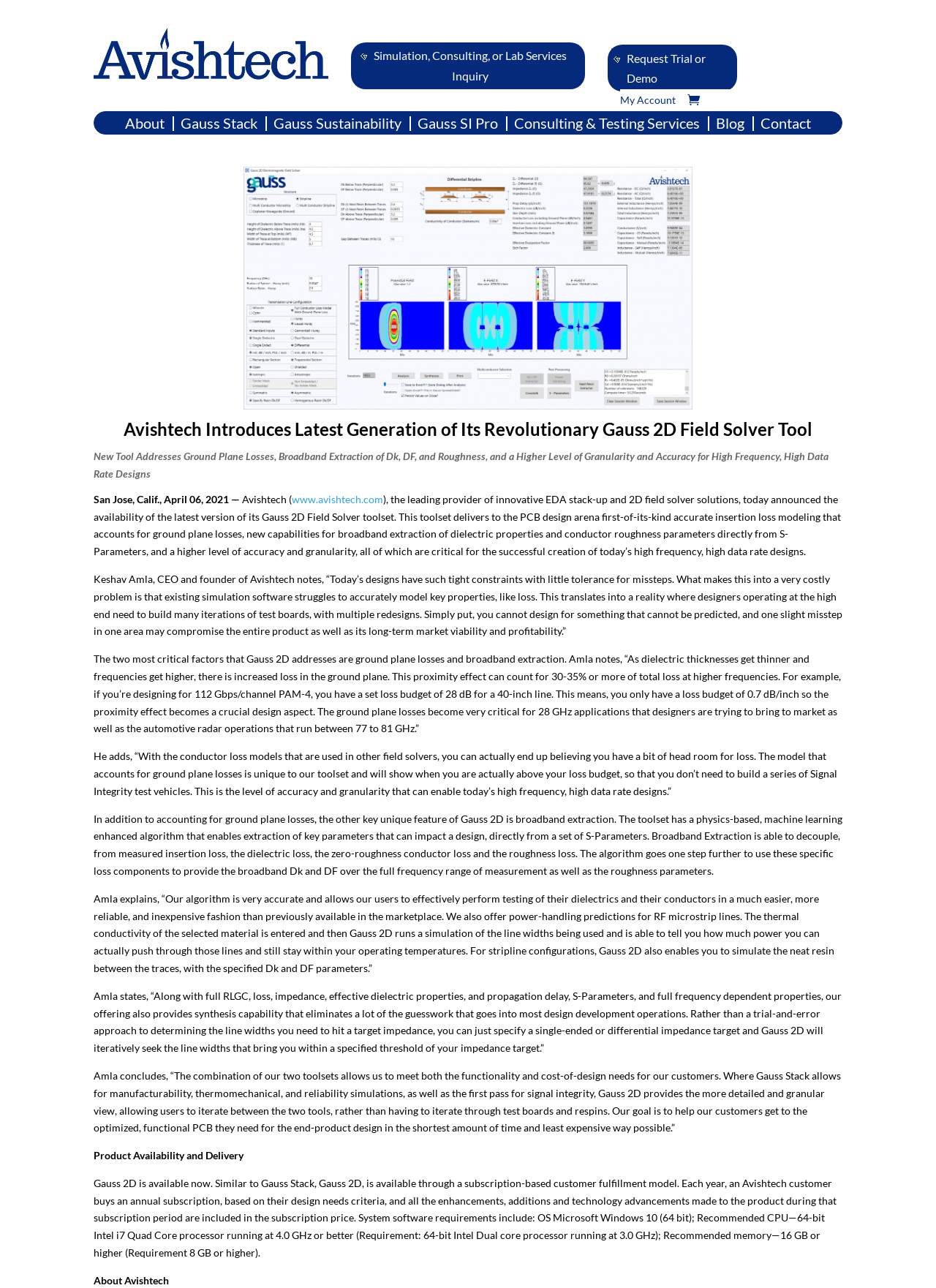Answer the following in one word or a short phrase: 
What is the name of the toolset announced by Avishtech?

Gauss 2D